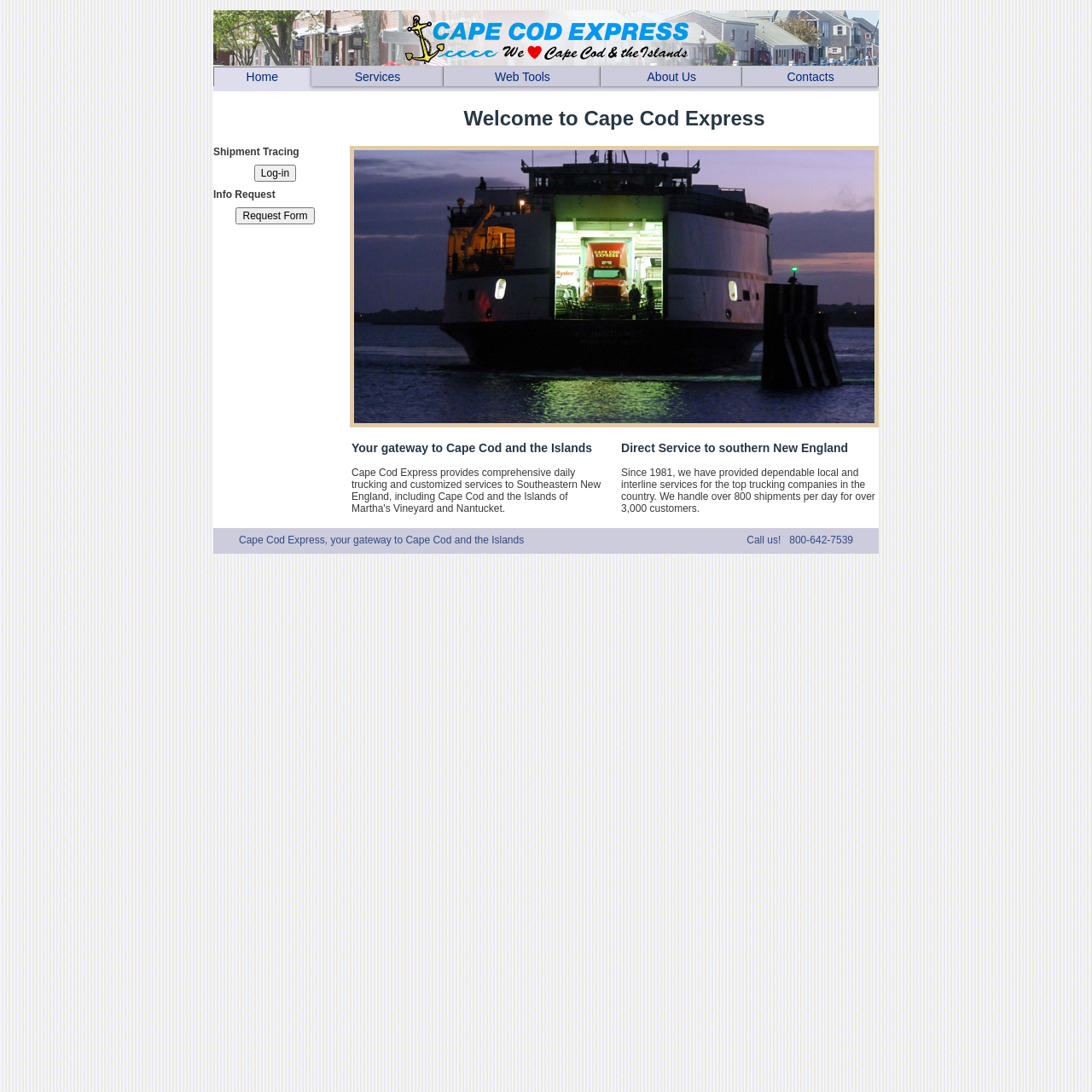How many shipments does Cape Cod Express handle per day?
From the screenshot, supply a one-word or short-phrase answer.

Over 800